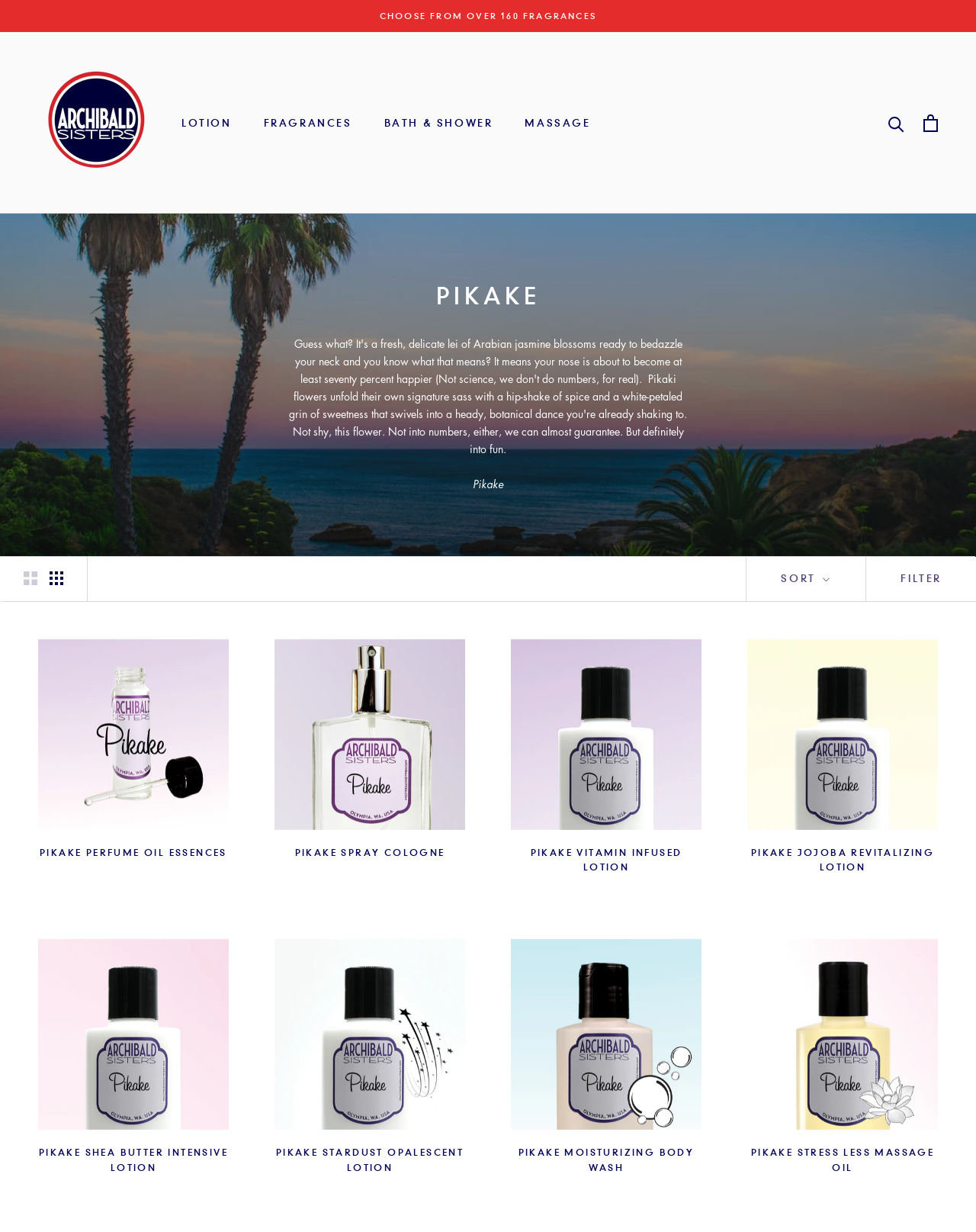Determine the bounding box coordinates for the clickable element to execute this instruction: "Open the cart". Provide the coordinates as four float numbers between 0 and 1, i.e., [left, top, right, bottom].

[0.946, 0.093, 0.961, 0.107]